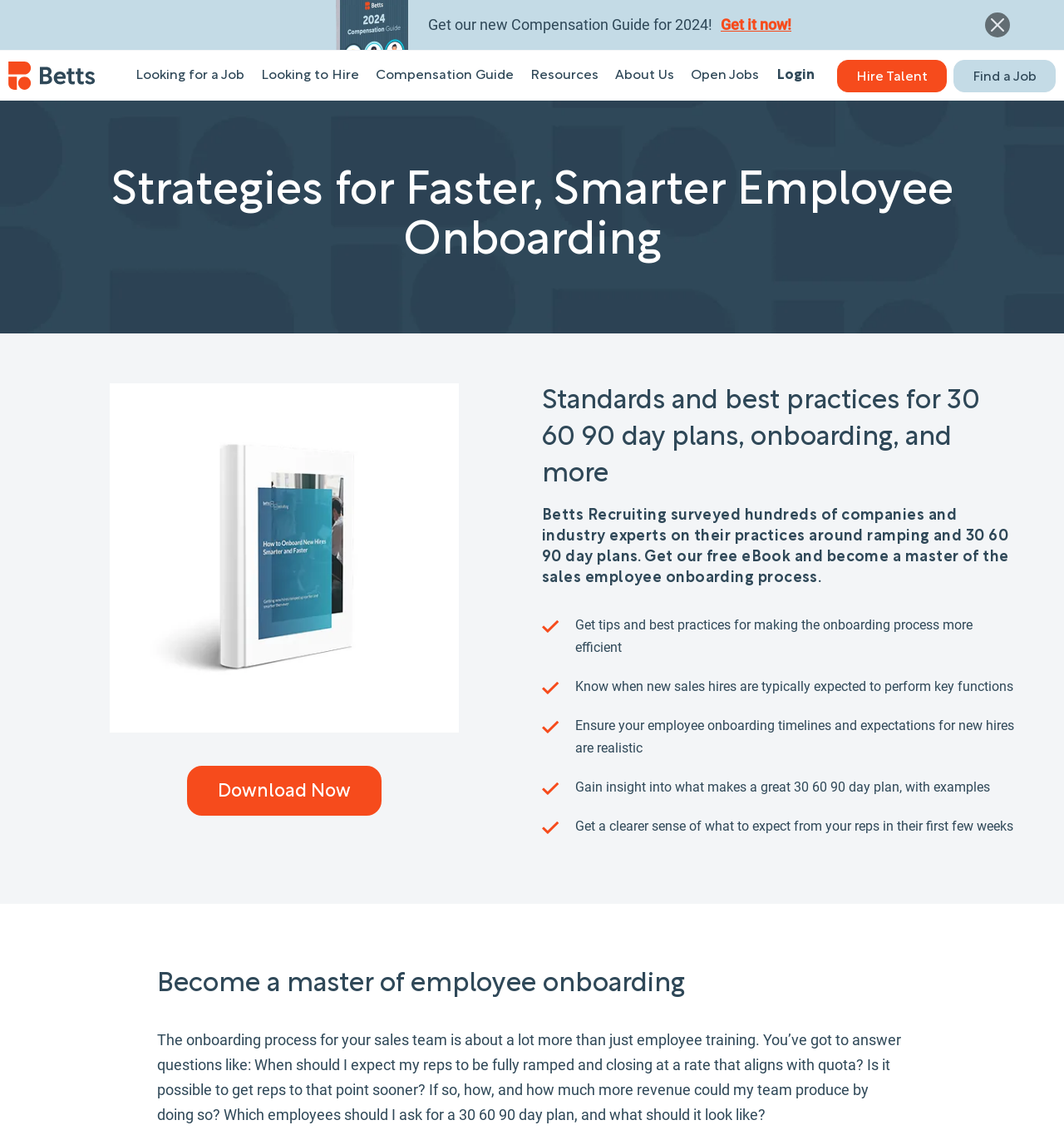What is the company name on the webpage?
Offer a detailed and exhaustive answer to the question.

The company name 'Betts Recruiting' can be found in the image element at the top of the webpage, as well as in the navigation menu and other links throughout the page.